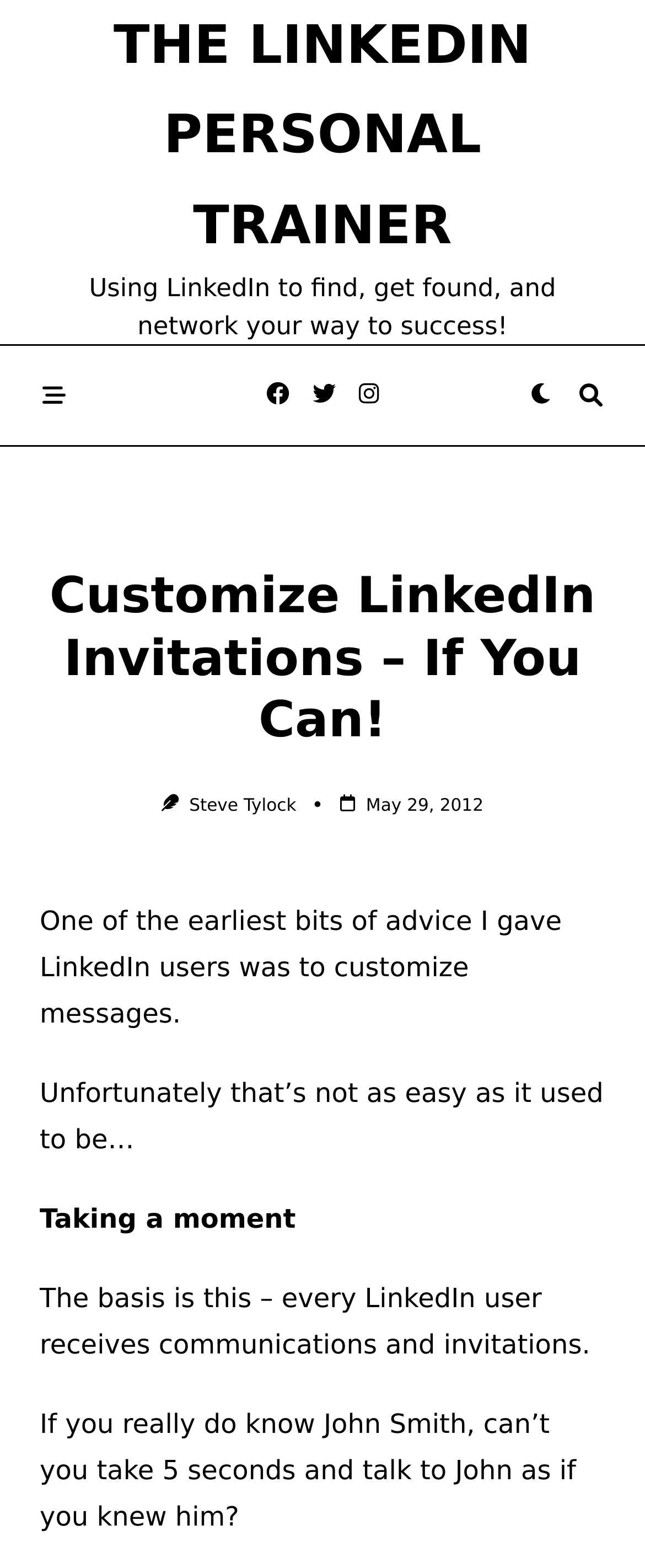Generate a comprehensive description of the webpage.

This webpage is about customizing LinkedIn invitations, with a focus on personalizing messages. At the top, there is a link to "THE LINKEDIN PERSONAL TRAINER" and a brief description of the website's purpose: "Using LinkedIn to find, get found, and network your way to success!". 

Below this, there are several social media buttons, including Facebook, Twitter, and LinkedIn, aligned horizontally. On the right side of these buttons, there are two more buttons with icons.

The main content of the webpage is divided into sections. The first section has a heading "Customize LinkedIn Invitations – If You Can!" followed by the author's name "Steve Tylock" and a small image. The date "May 29, 2012" is also displayed.

The article begins with a paragraph discussing the importance of customizing messages on LinkedIn. The author explains that this was previously easy to do but is no longer the case. The text continues with several paragraphs, each discussing the benefits of personalizing invitations and communications on LinkedIn. The author argues that taking a moment to tailor messages can make a significant difference in how they are received.